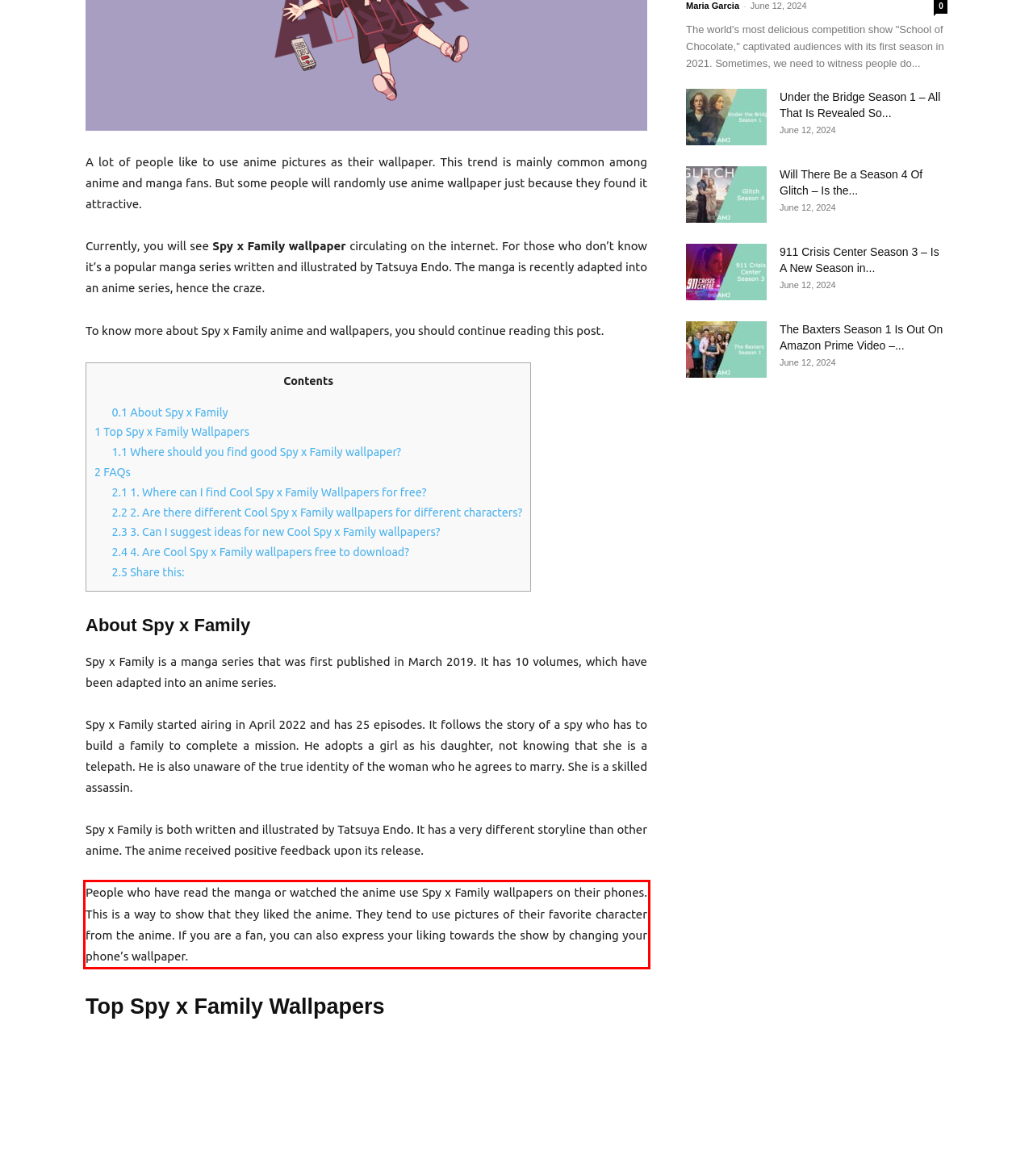You are given a screenshot with a red rectangle. Identify and extract the text within this red bounding box using OCR.

People who have read the manga or watched the anime use Spy x Family wallpapers on their phones. This is a way to show that they liked the anime. They tend to use pictures of their favorite character from the anime. If you are a fan, you can also express your liking towards the show by changing your phone’s wallpaper.